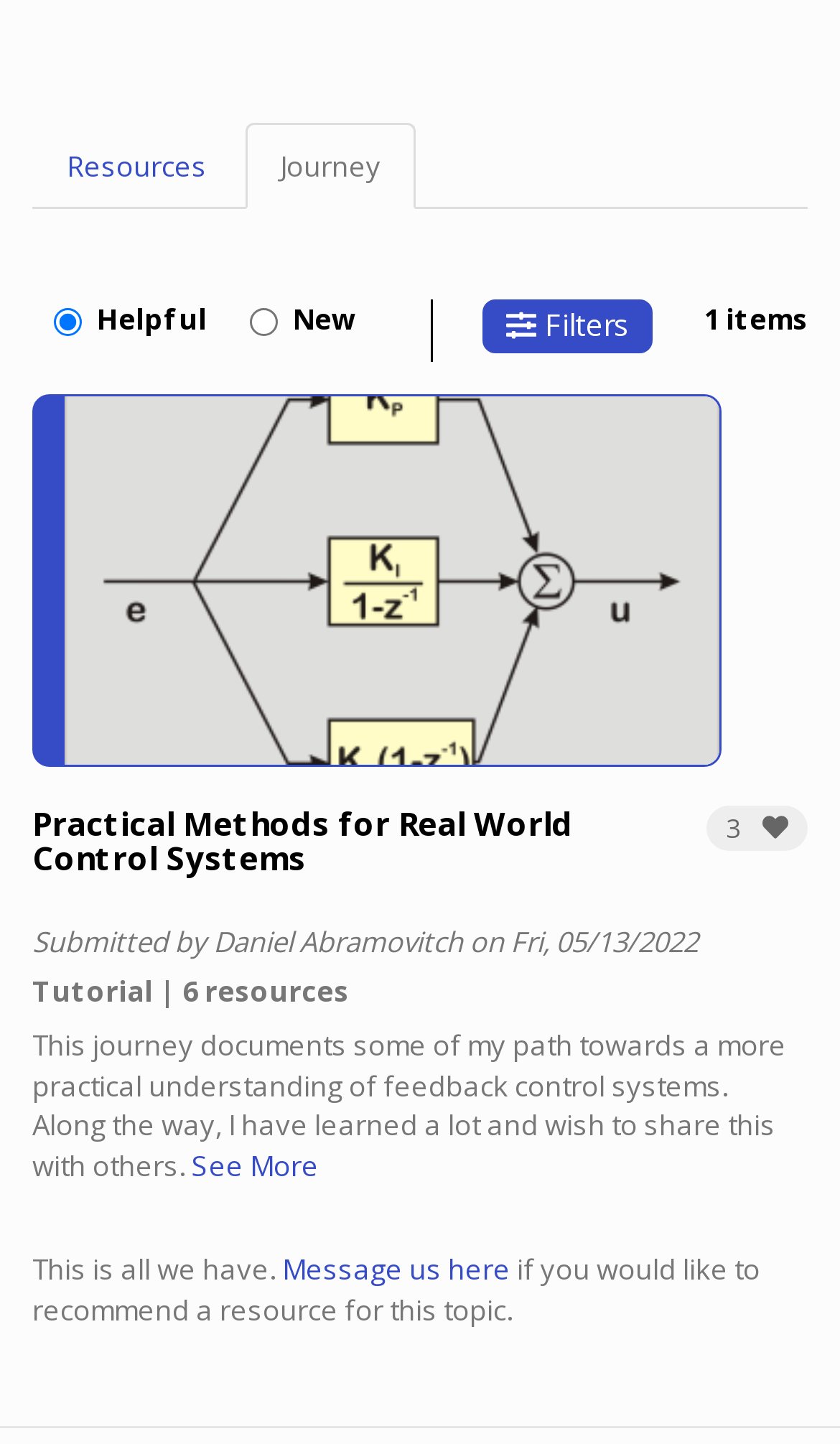What is the topic menu?
Look at the image and provide a short answer using one word or a phrase.

Resources, Journey